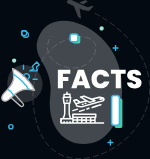Deliver an in-depth description of the image, highlighting major points.

The image titled "Facts" features a contemporary graphic design that highlights key information related to aviation. Dominating the visual is the bold text "FACTS," which serves as a clear focal point. Accompanying this text are illustrative elements, including a graphic depiction of an airport tower and an airplane, symbolizing the aviation sector. In the background, subtle icons such as a loudspeaker add a dynamic quality, suggesting the dissemination of important information. Overall, the design combines modern aesthetics with informative visuals, likely aimed at engaging viewers interested in aviation facts or data.